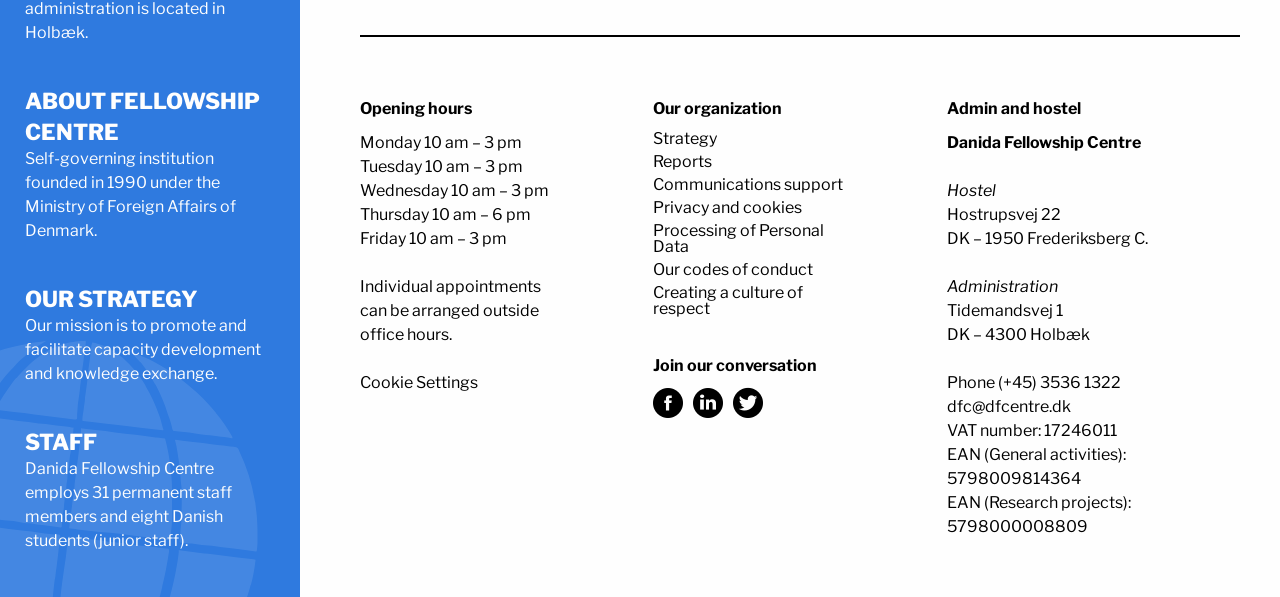Please identify the coordinates of the bounding box for the clickable region that will accomplish this instruction: "Read about Our organization".

[0.51, 0.216, 0.56, 0.248]